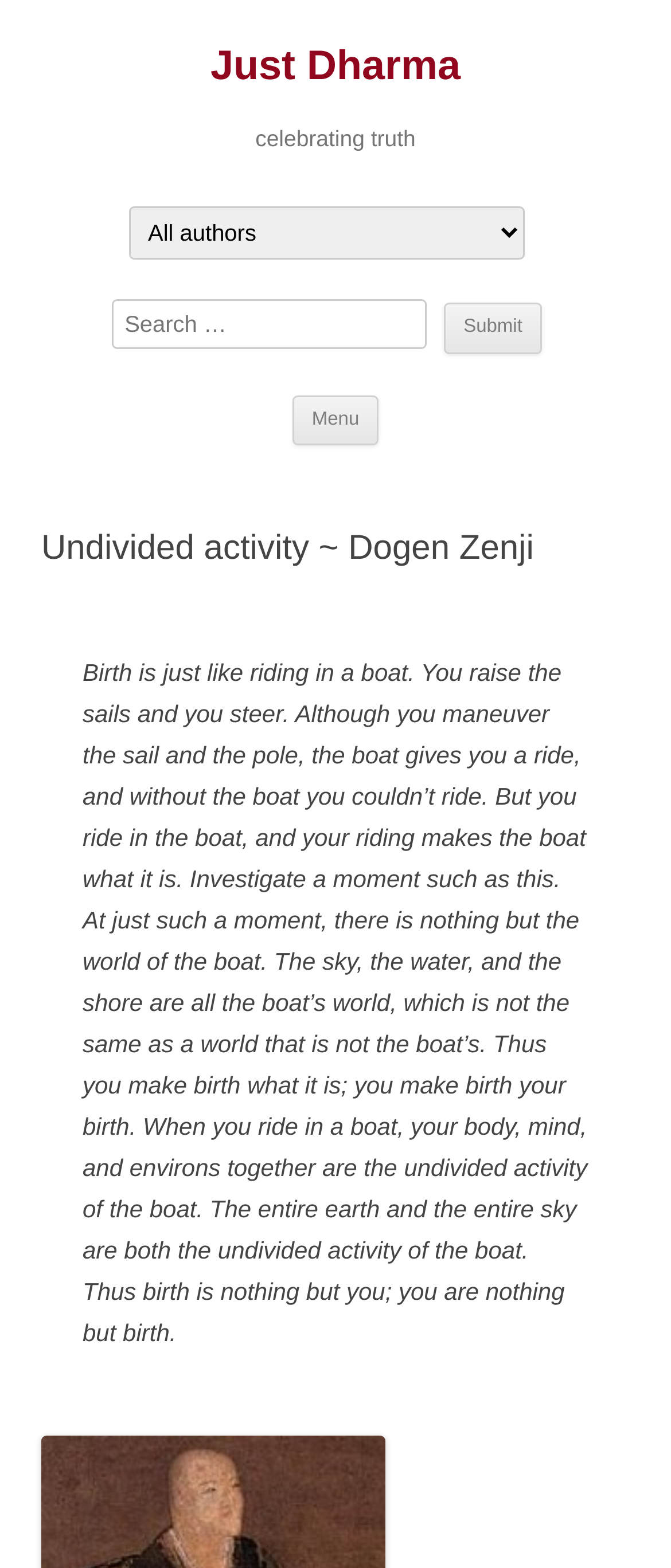What is the topic of the blockquote?
Using the screenshot, give a one-word or short phrase answer.

Birth and riding a boat